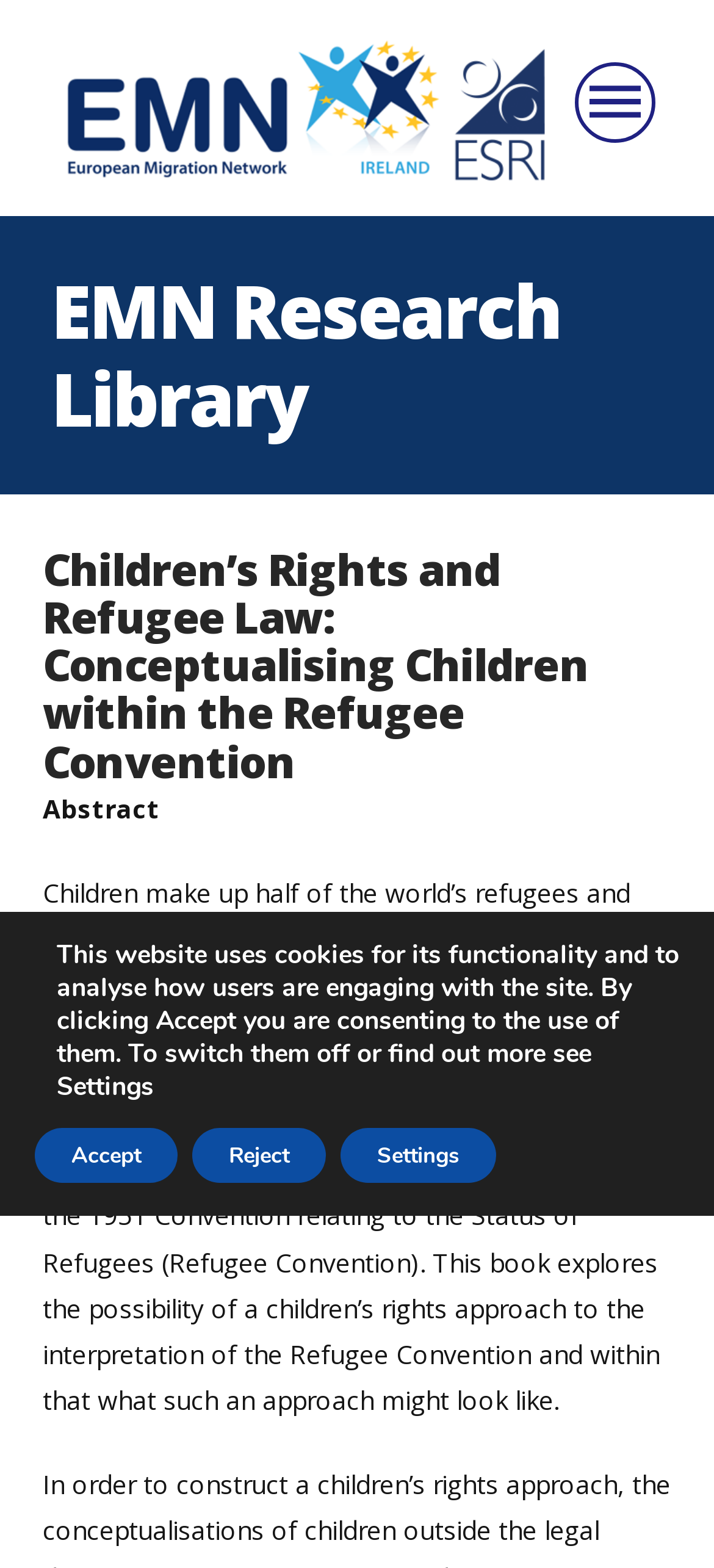What percentage of the world's asylum seekers are children? Using the information from the screenshot, answer with a single word or phrase.

over 40 per cent